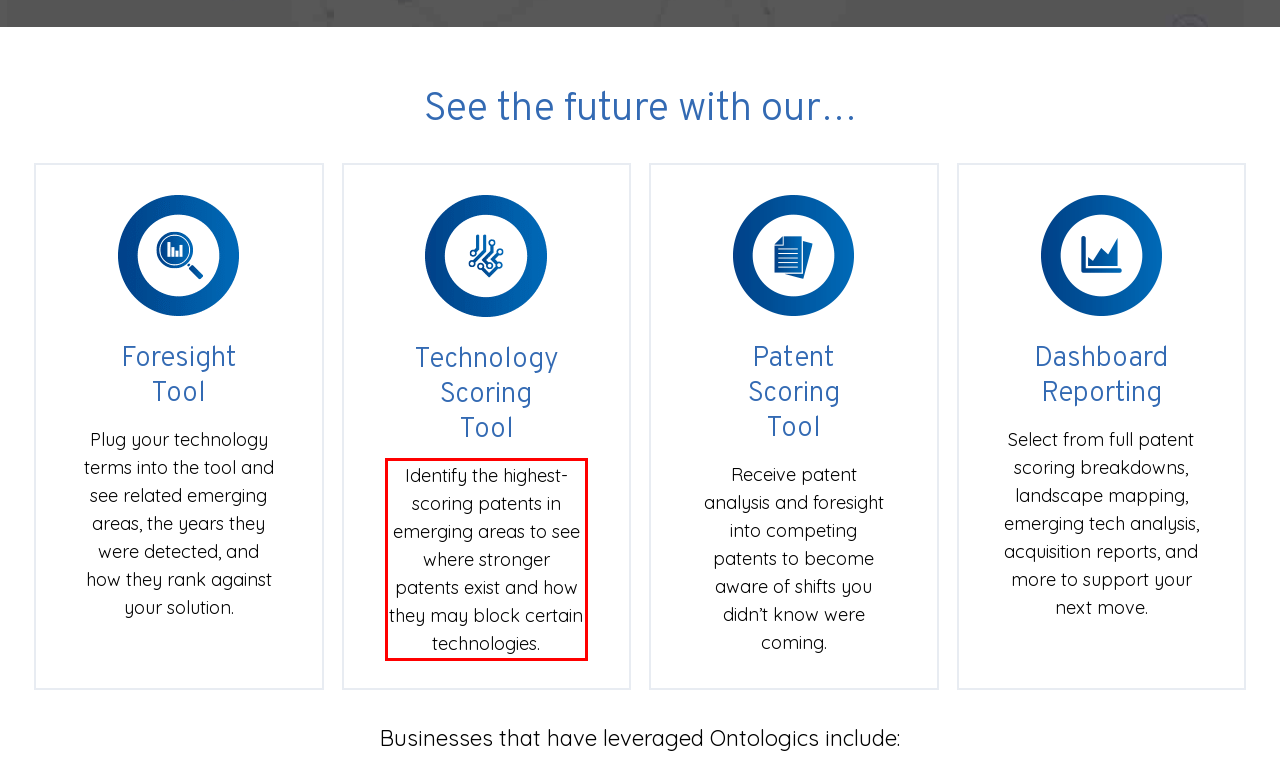You are provided with a screenshot of a webpage featuring a red rectangle bounding box. Extract the text content within this red bounding box using OCR.

Identify the highest-scoring patents in emerging areas to see where stronger patents exist and how they may block certain technologies.